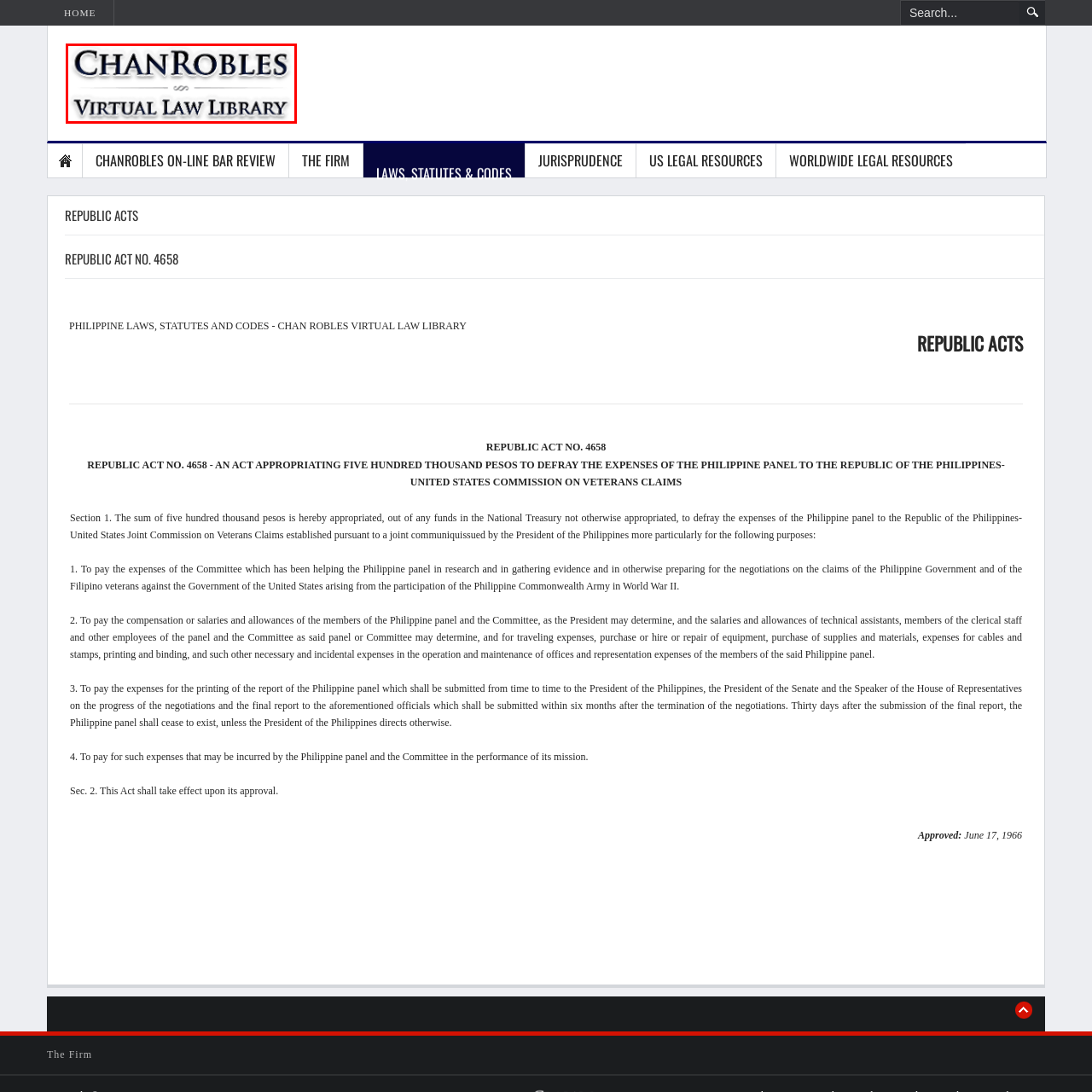Concentrate on the image inside the red border and answer the question in one word or phrase: 
What is the purpose of the ChanRobles Virtual Law Library?

Provide access to Philippine laws